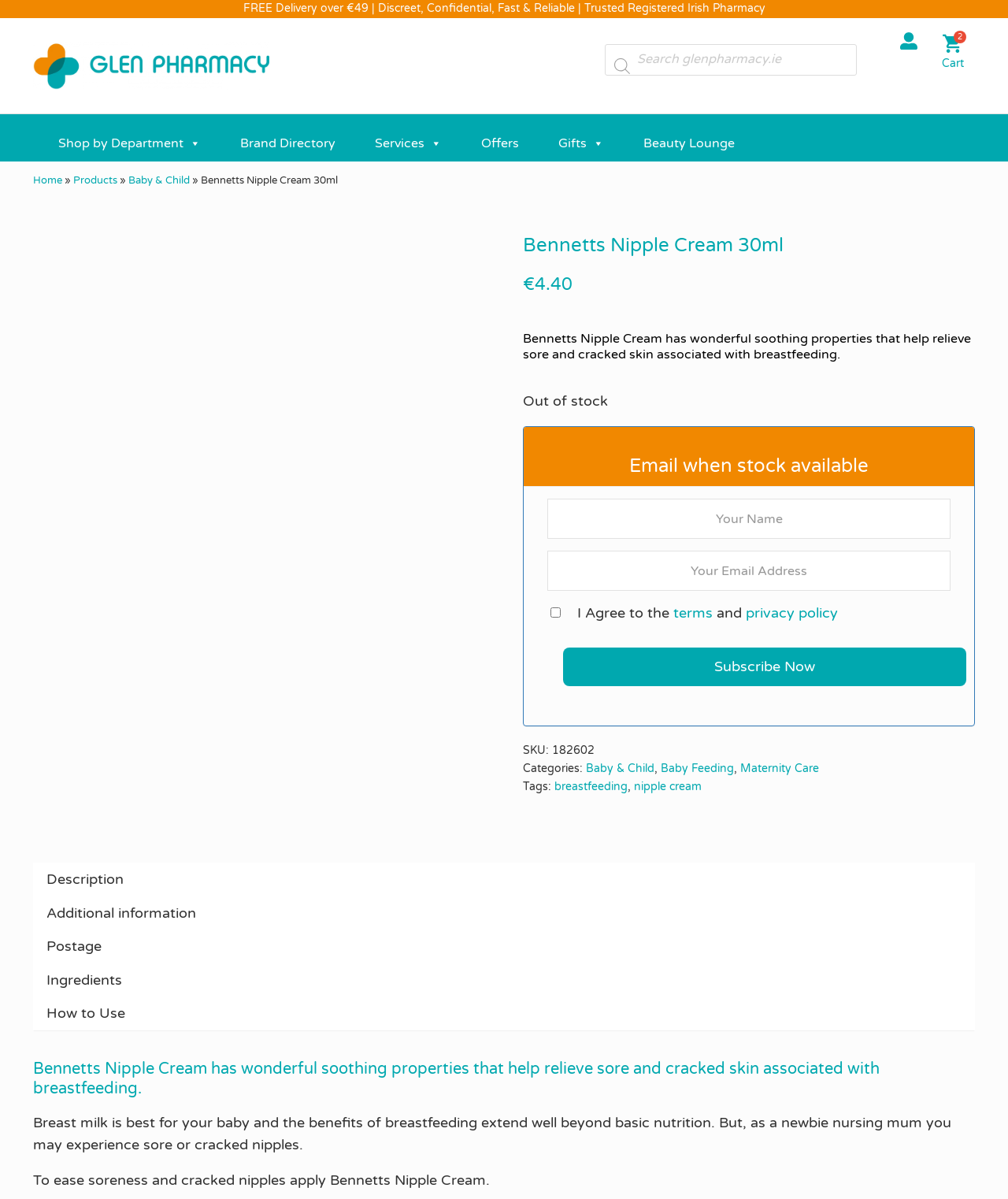Please identify the bounding box coordinates of the region to click in order to complete the given instruction: "Email when stock available". The coordinates should be four float numbers between 0 and 1, i.e., [left, top, right, bottom].

[0.531, 0.379, 0.955, 0.399]